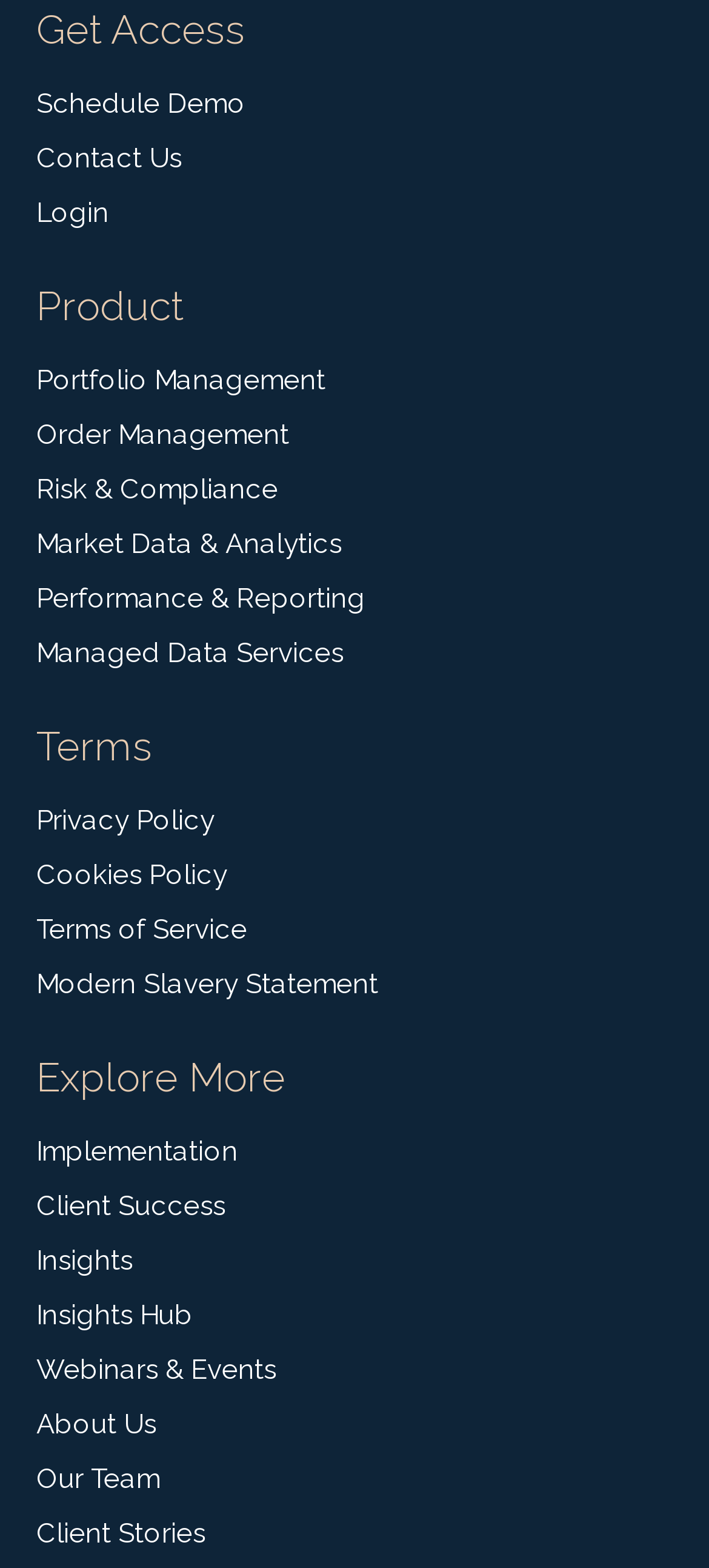Provide a single word or phrase answer to the question: 
What is the second link in the 'Product' category?

Order Management